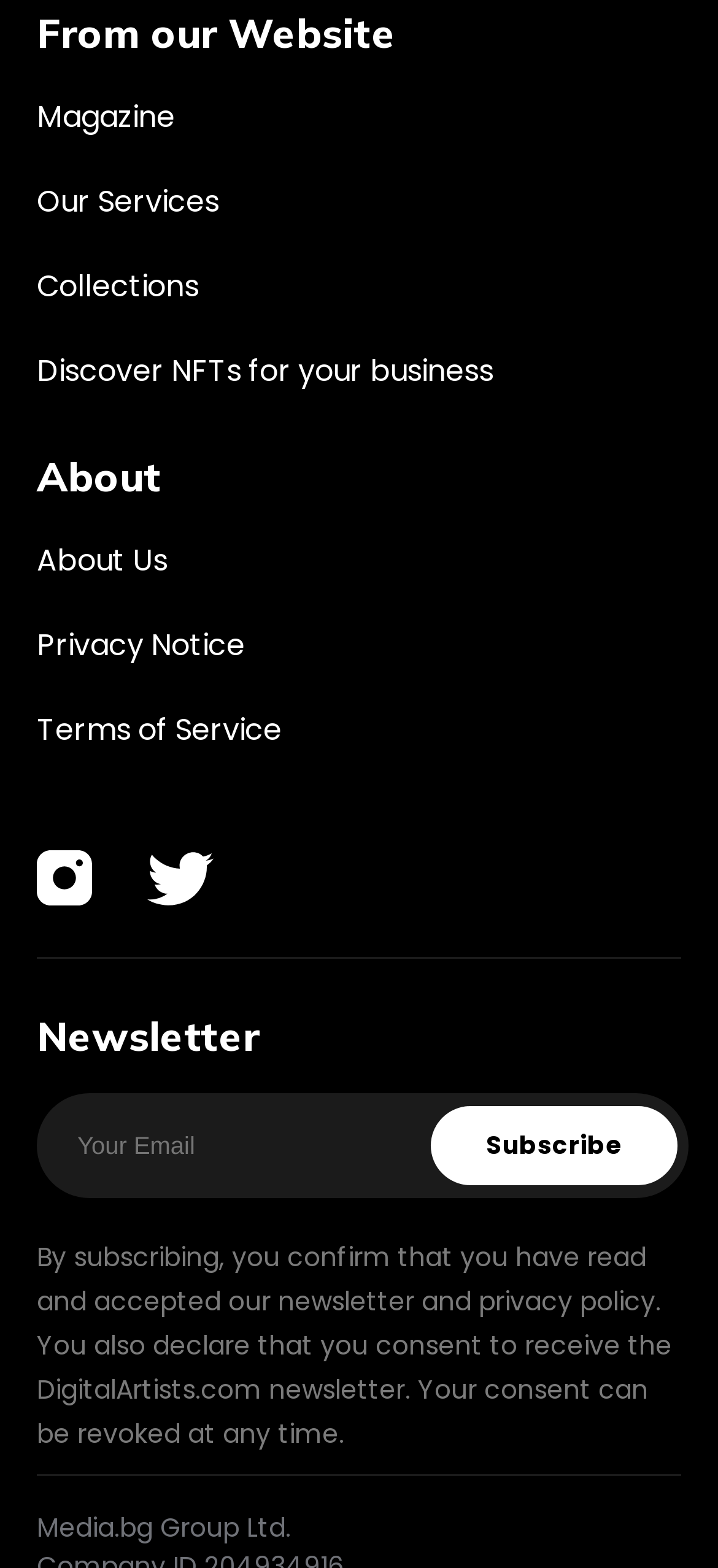What is the purpose of the textbox?
Can you give a detailed and elaborate answer to the question?

The textbox is located below the 'Newsletter' text and has a label 'Your Email' with a required attribute, indicating that it is used to enter an email address to subscribe to the newsletter.